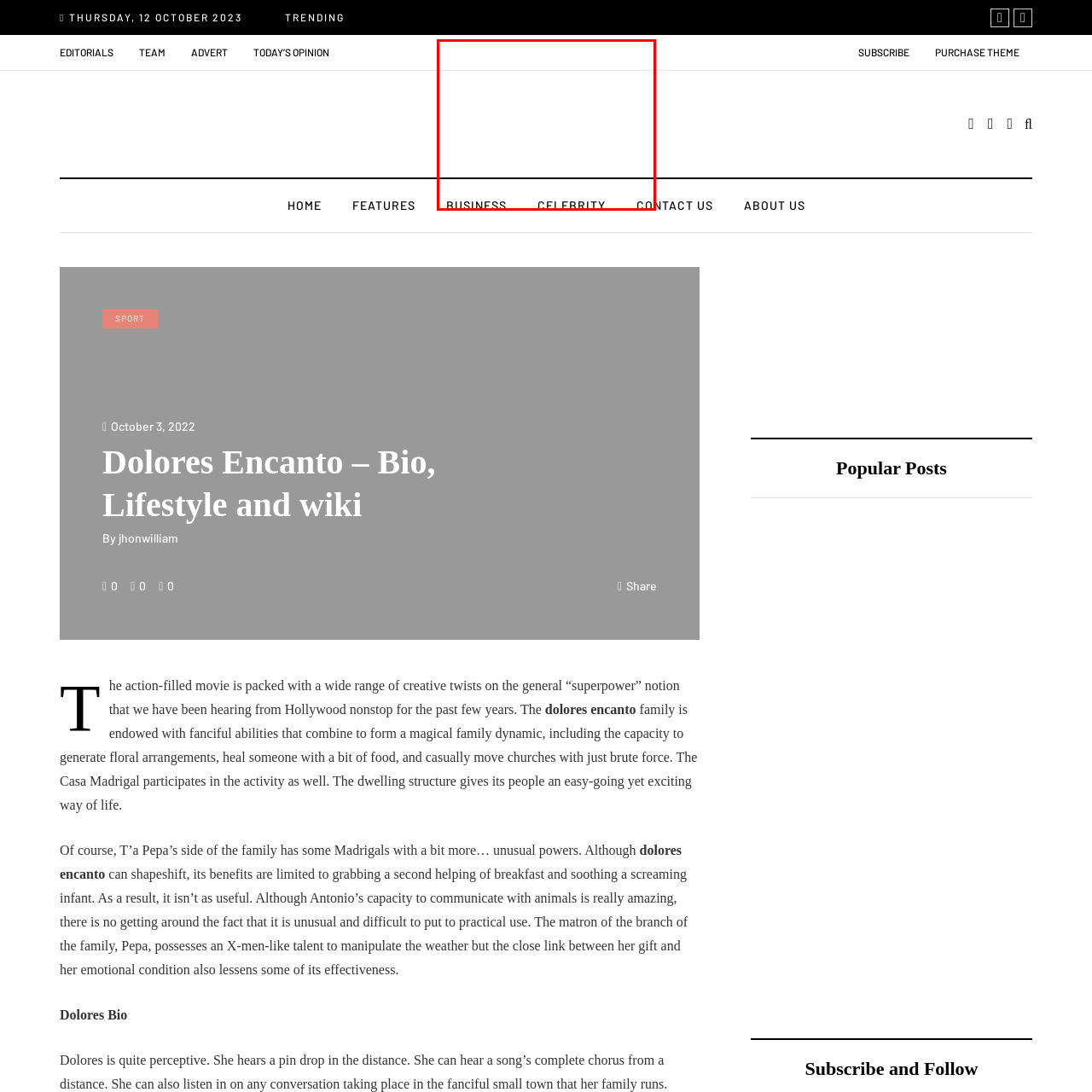What design aspect promotes user-friendliness?
Look at the image inside the red bounding box and craft a detailed answer using the visual details you can see.

The clean design and clear typography of the website are the key design aspects that promote a user-friendly experience, making it easy for viewers to navigate and find the information they need, thereby keeping them informed and connected with ongoing discussions and updates.